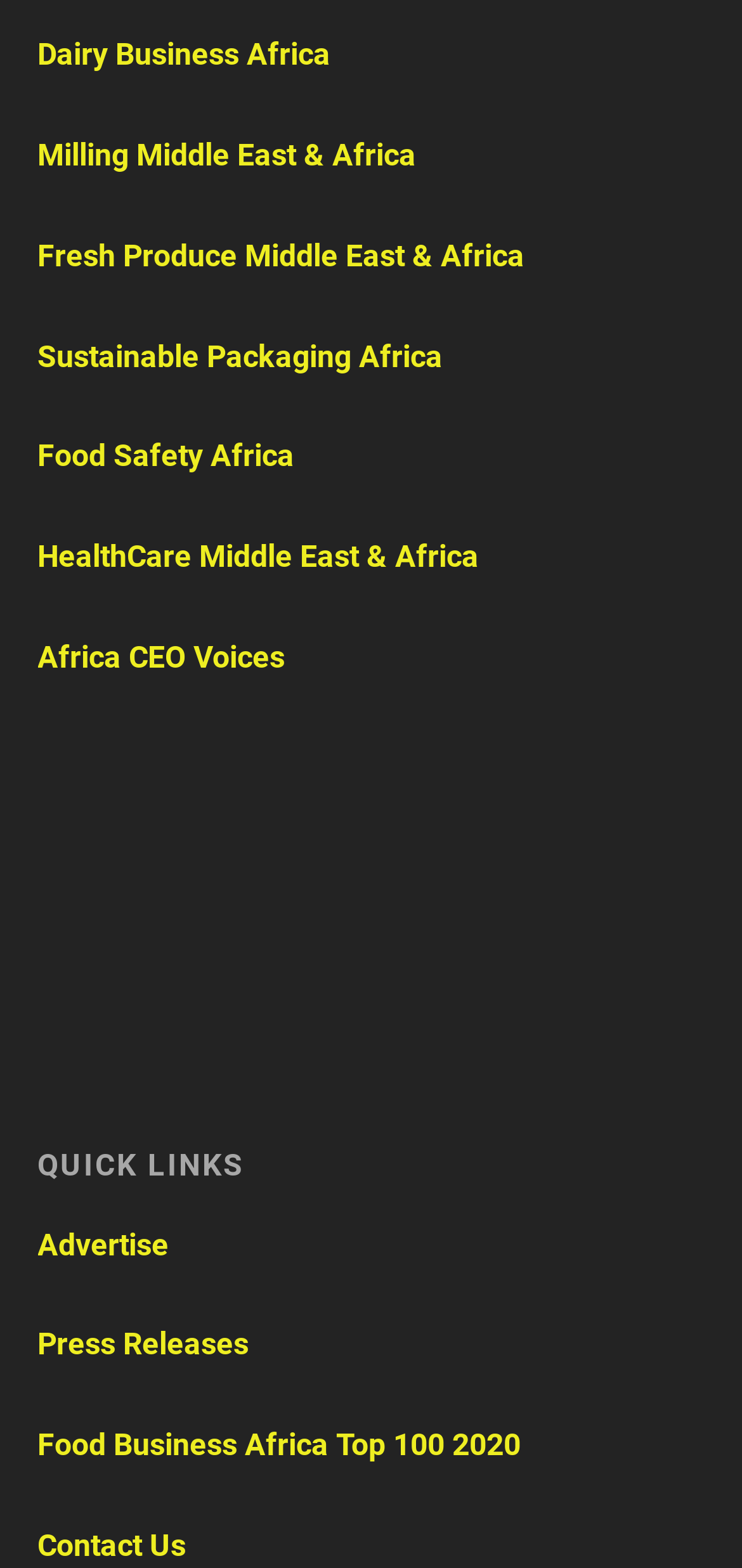By analyzing the image, answer the following question with a detailed response: How many links are related to Africa?

I counted the number of links that mention 'Africa', which are 'Dairy Business Africa', 'Fresh Produce Middle East & Africa', 'Sustainable Packaging Africa', 'Food Safety Africa', and 'Africa CEO Voices', totaling 5 links related to Africa.